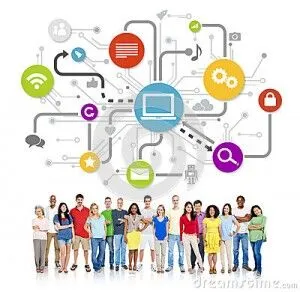Use a single word or phrase to answer the question: 
What is above the group of individuals?

Colorful icons